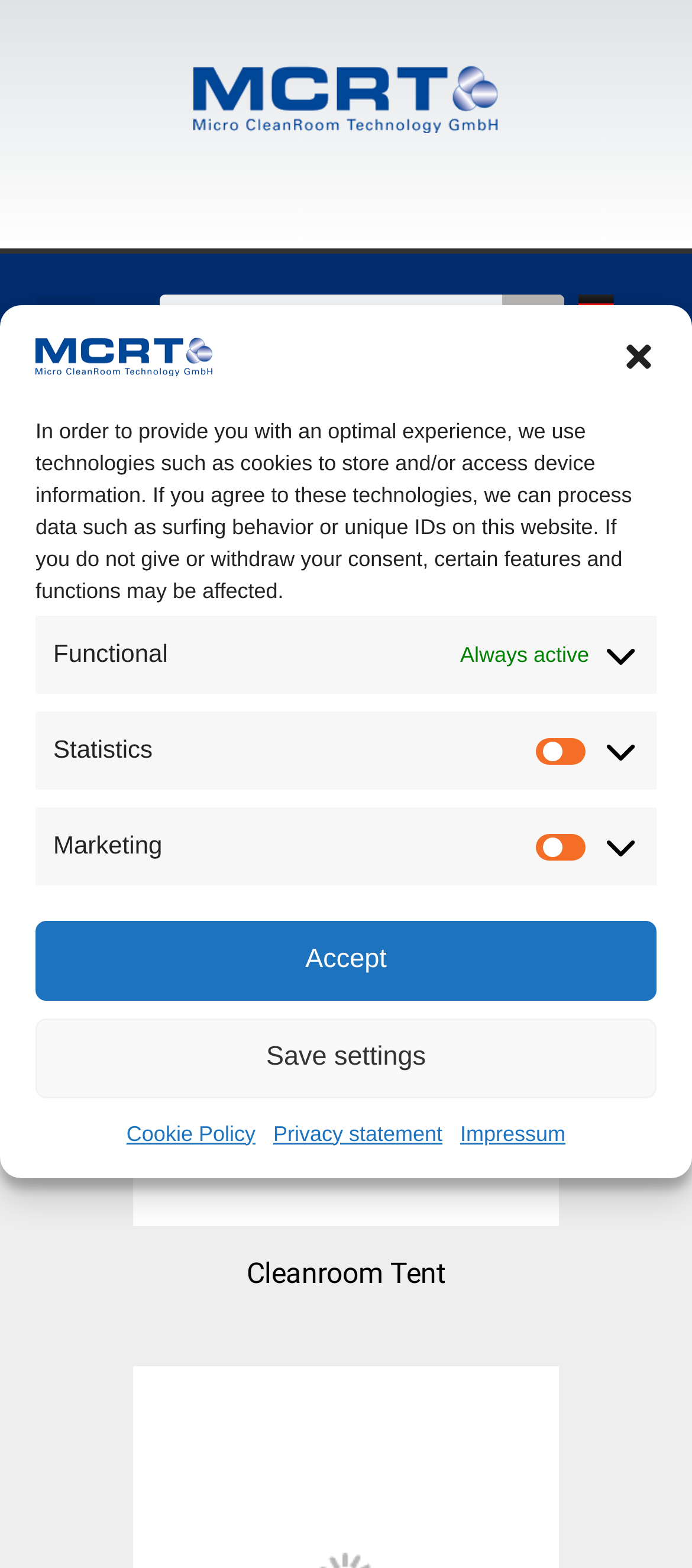Bounding box coordinates are specified in the format (top-left x, top-left y, bottom-right x, bottom-right y). All values are floating point numbers bounded between 0 and 1. Please provide the bounding box coordinate of the region this sentence describes: title="zurück"

None